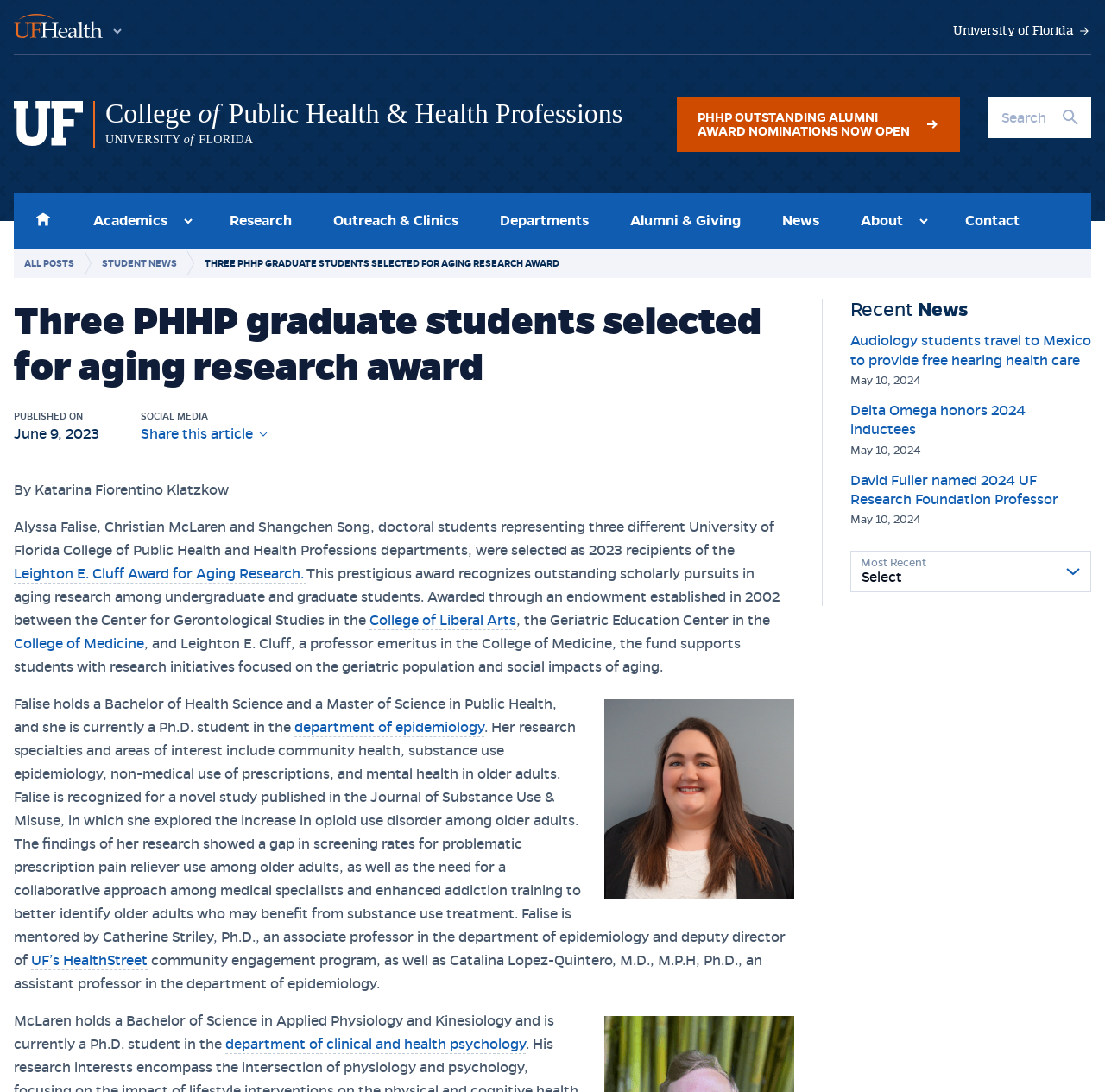Please specify the bounding box coordinates in the format (top-left x, top-left y, bottom-right x, bottom-right y), with values ranging from 0 to 1. Identify the bounding box for the UI component described as follows: parent_node: Search Site name="site-quicksearch" placeholder="Search"

[0.894, 0.089, 0.988, 0.126]